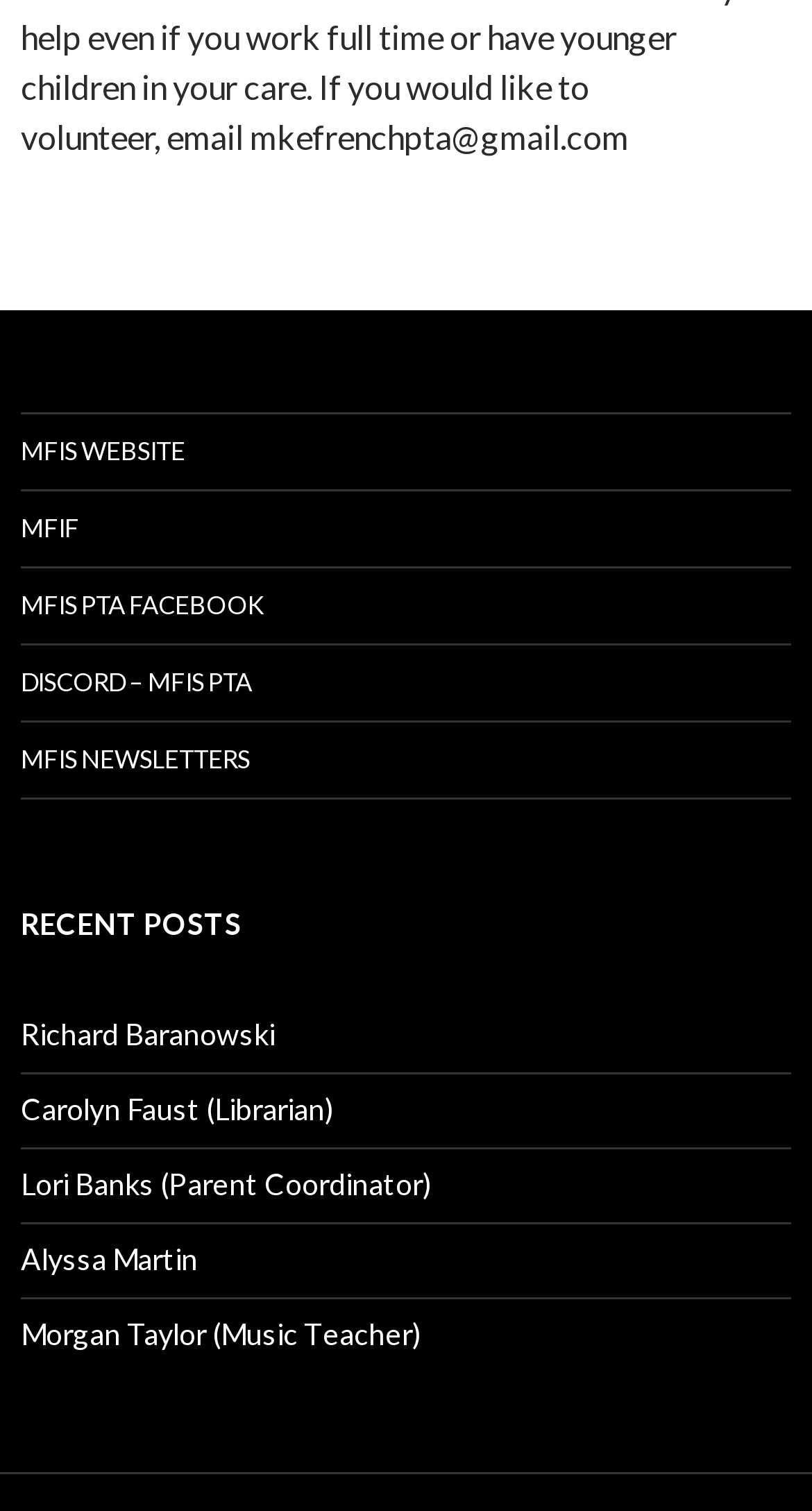Please locate the bounding box coordinates of the region I need to click to follow this instruction: "visit MFIS website".

[0.026, 0.274, 0.974, 0.324]